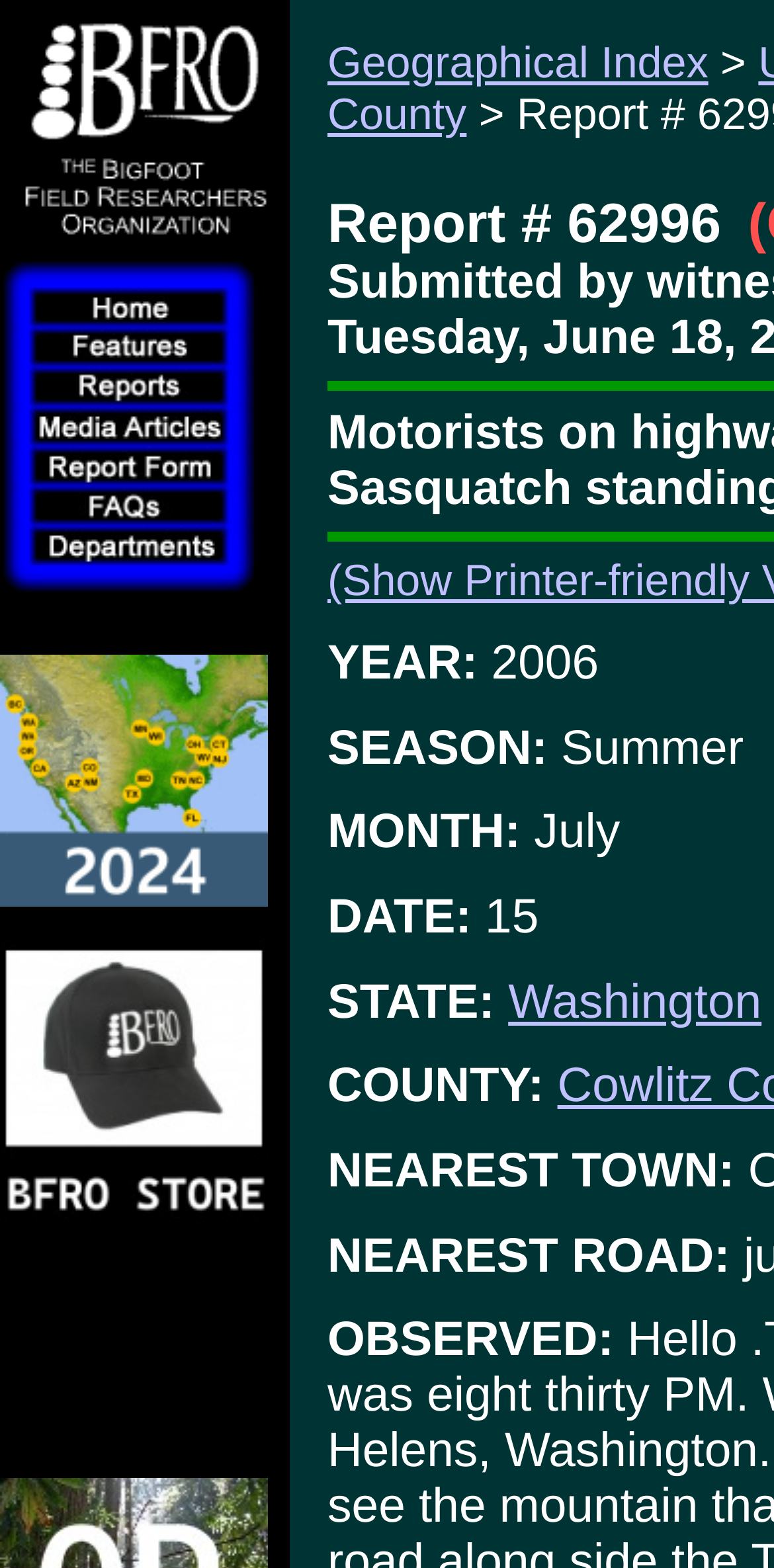What is the season of the incident?
Please give a detailed and elaborate answer to the question.

The text 'SEASON:' is followed by the text 'Summer', indicating that this is the season when the incident occurred.